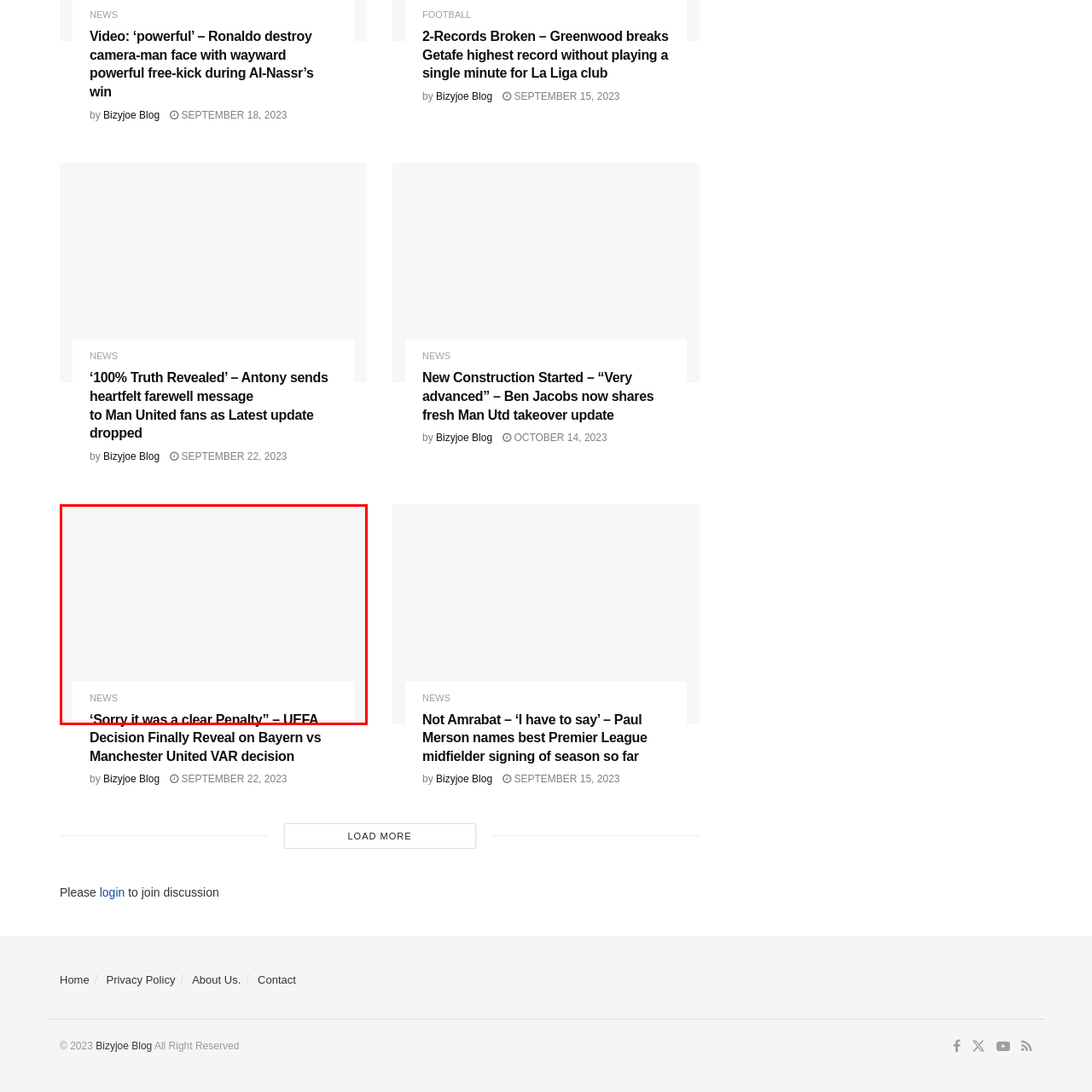Look at the image within the red outlined box, Which teams are involved in the match mentioned in the article? Provide a one-word or brief phrase answer.

Bayern Munich and Manchester United